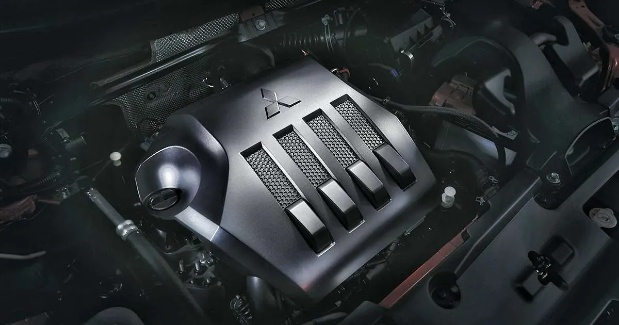Answer with a single word or phrase: 
How many air intake vents are on the engine cover?

Four